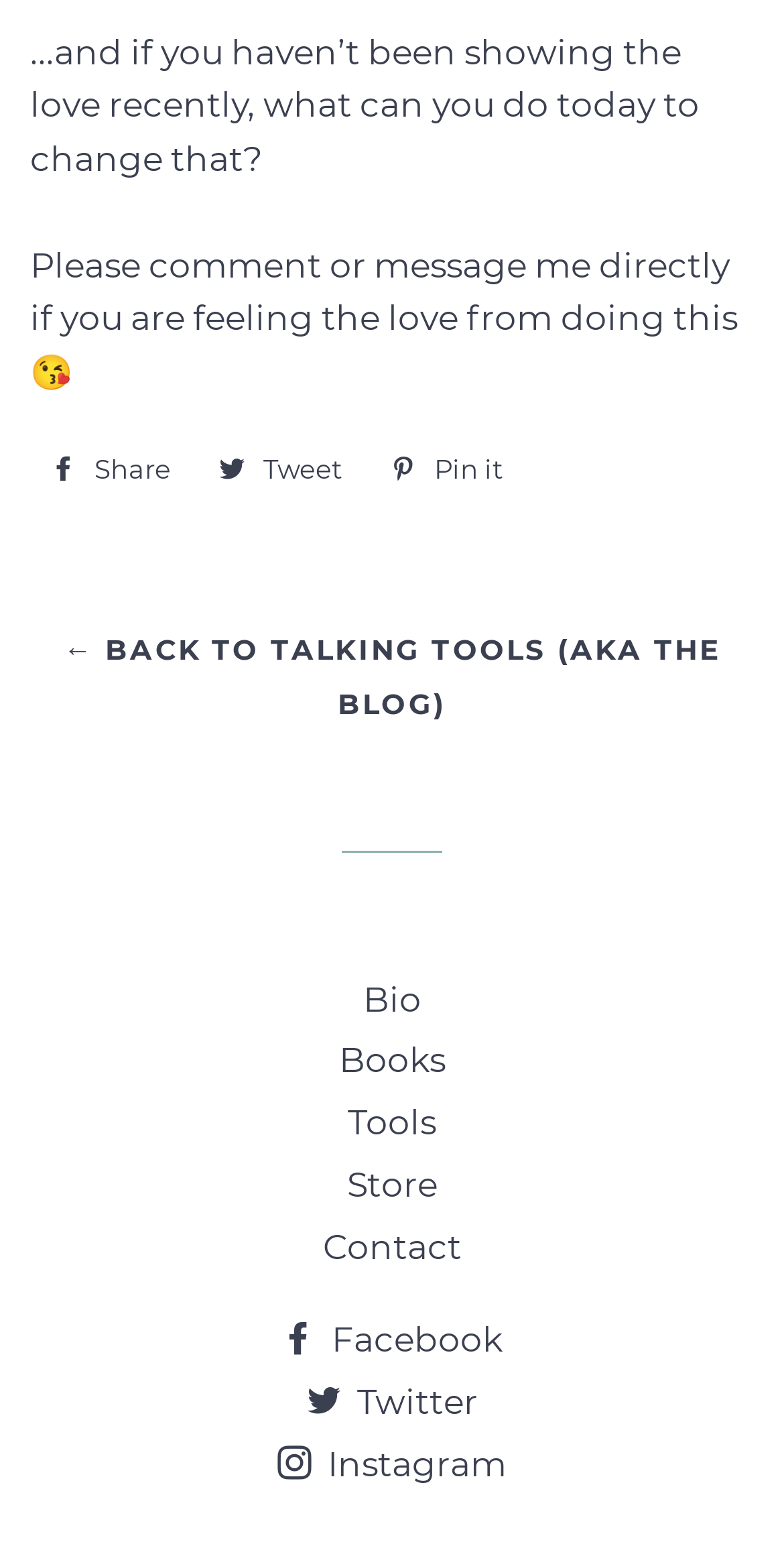Specify the bounding box coordinates of the area that needs to be clicked to achieve the following instruction: "Share on Facebook".

[0.038, 0.285, 0.244, 0.324]